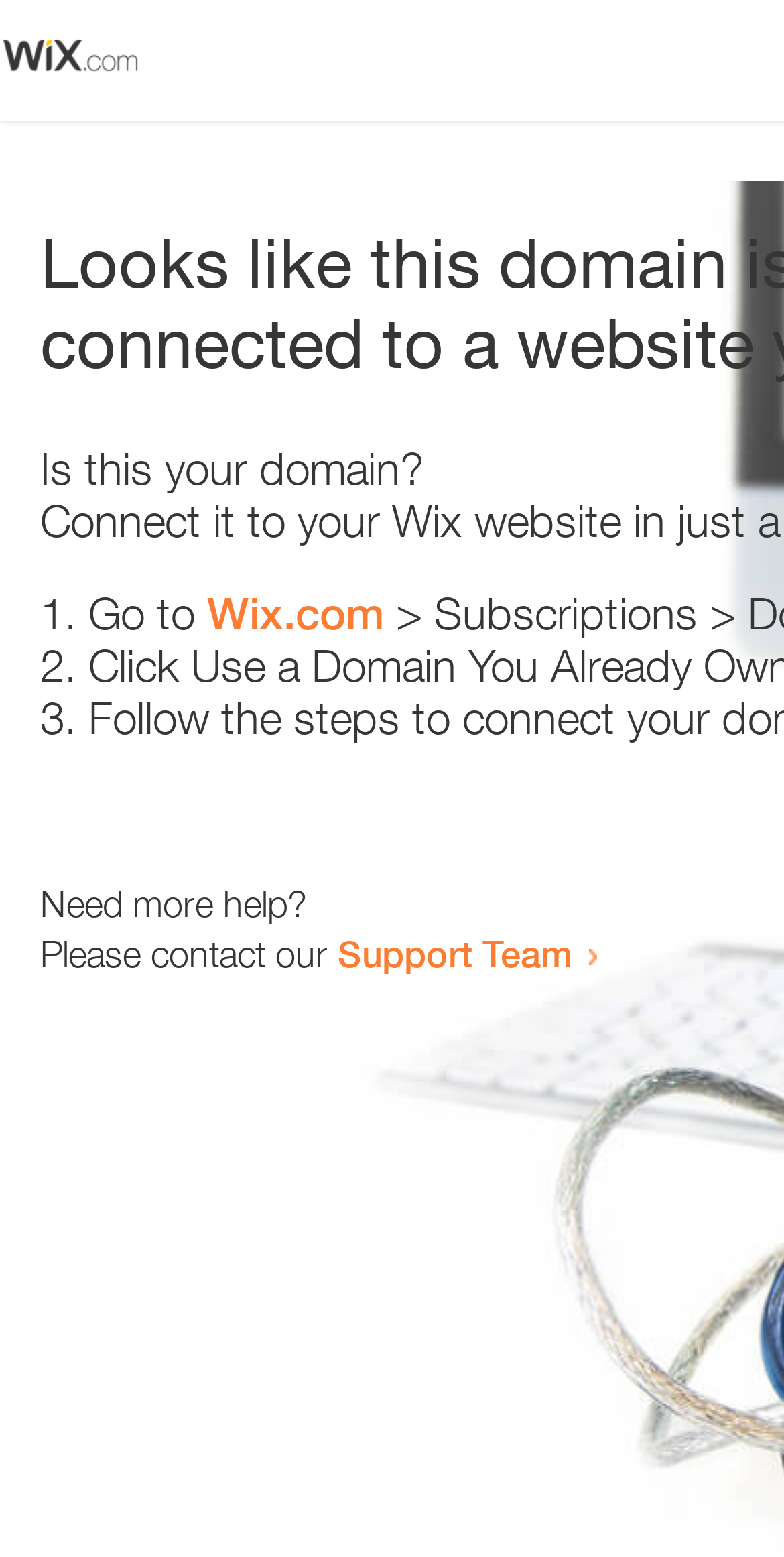Based on the element description, predict the bounding box coordinates (top-left x, top-left y, bottom-right x, bottom-right y) for the UI element in the screenshot: Wix.com

[0.264, 0.377, 0.49, 0.411]